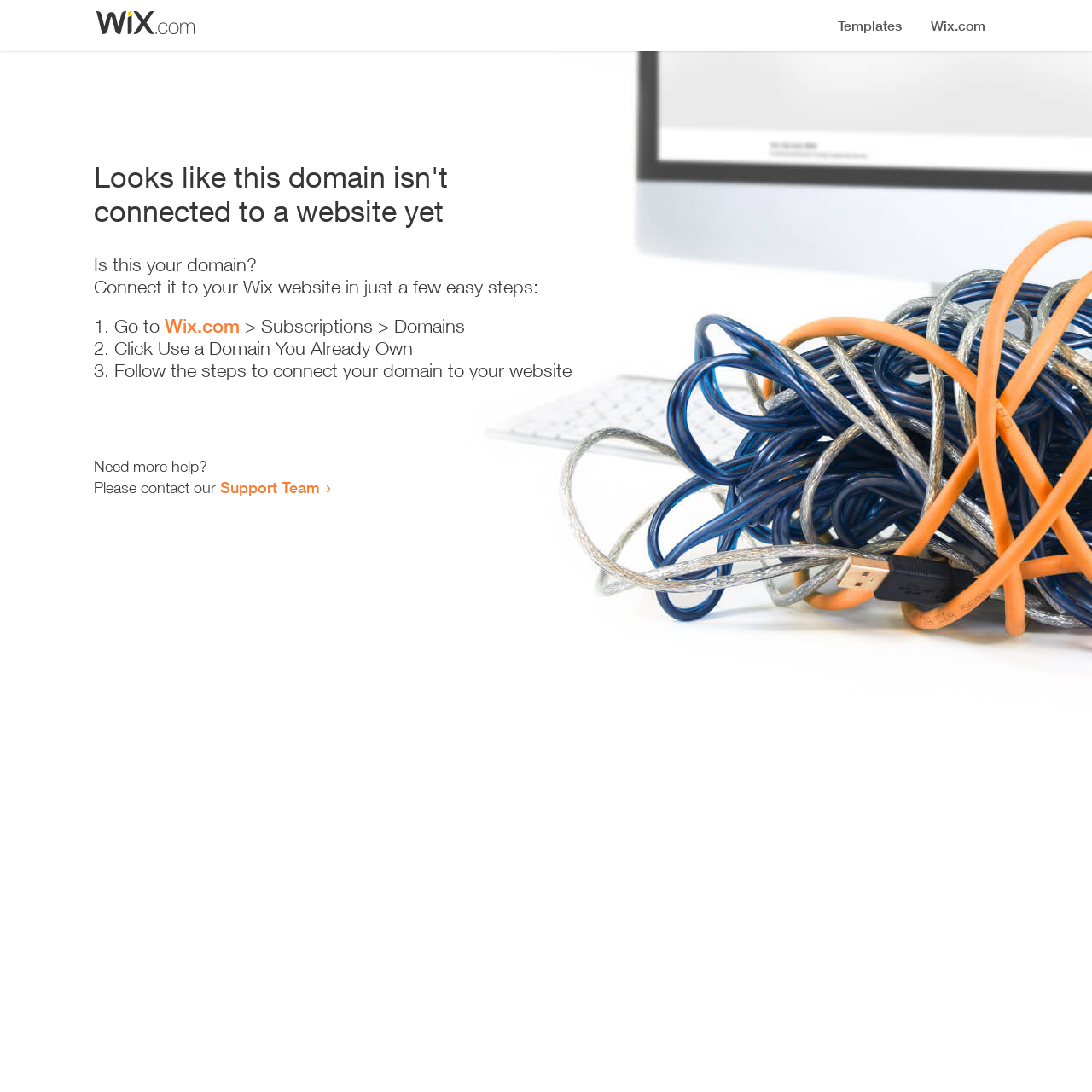Locate the bounding box of the UI element described in the following text: "Wix.com".

[0.151, 0.288, 0.22, 0.309]